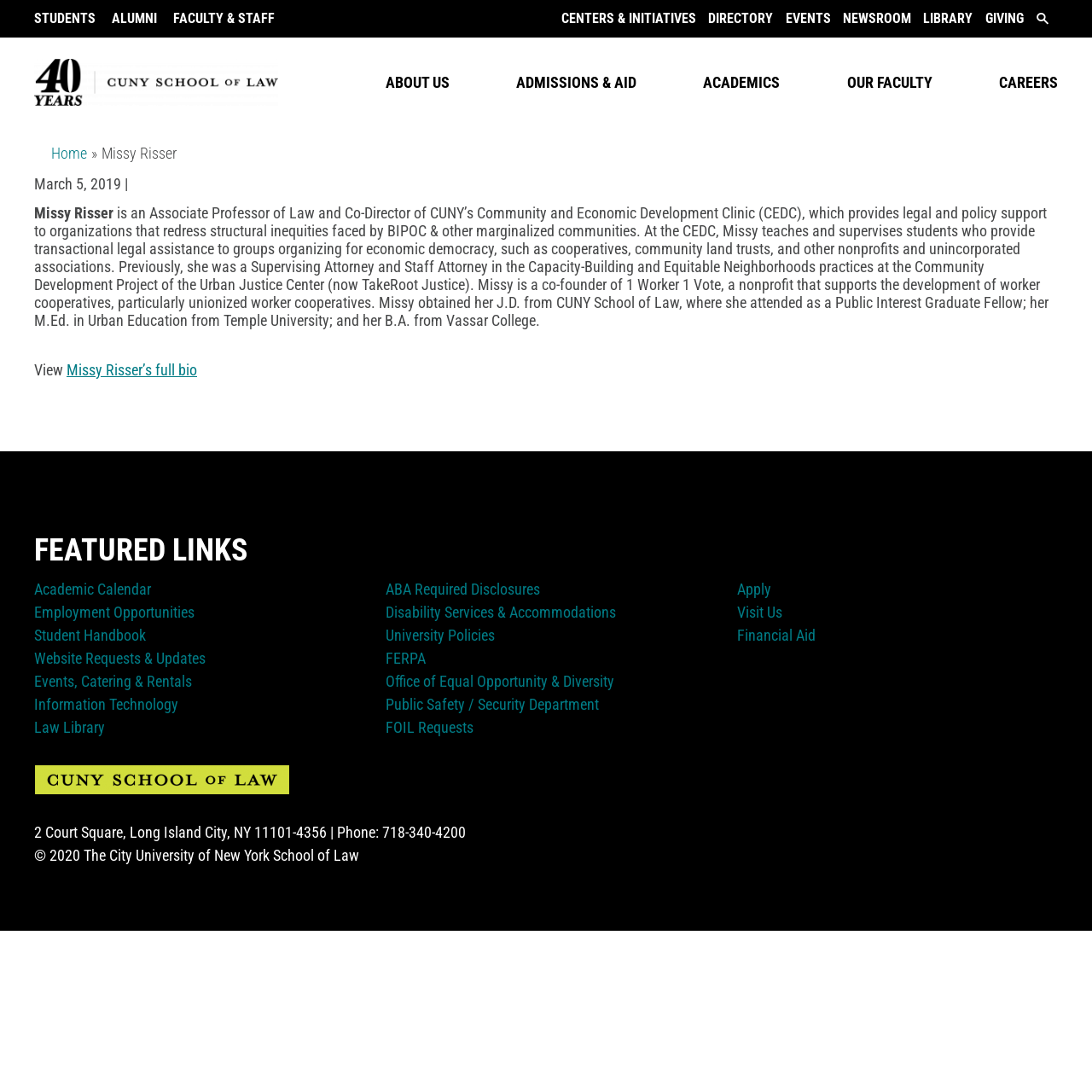Please locate the bounding box coordinates of the element that needs to be clicked to achieve the following instruction: "Click STUDENTS". The coordinates should be four float numbers between 0 and 1, i.e., [left, top, right, bottom].

[0.031, 0.009, 0.088, 0.024]